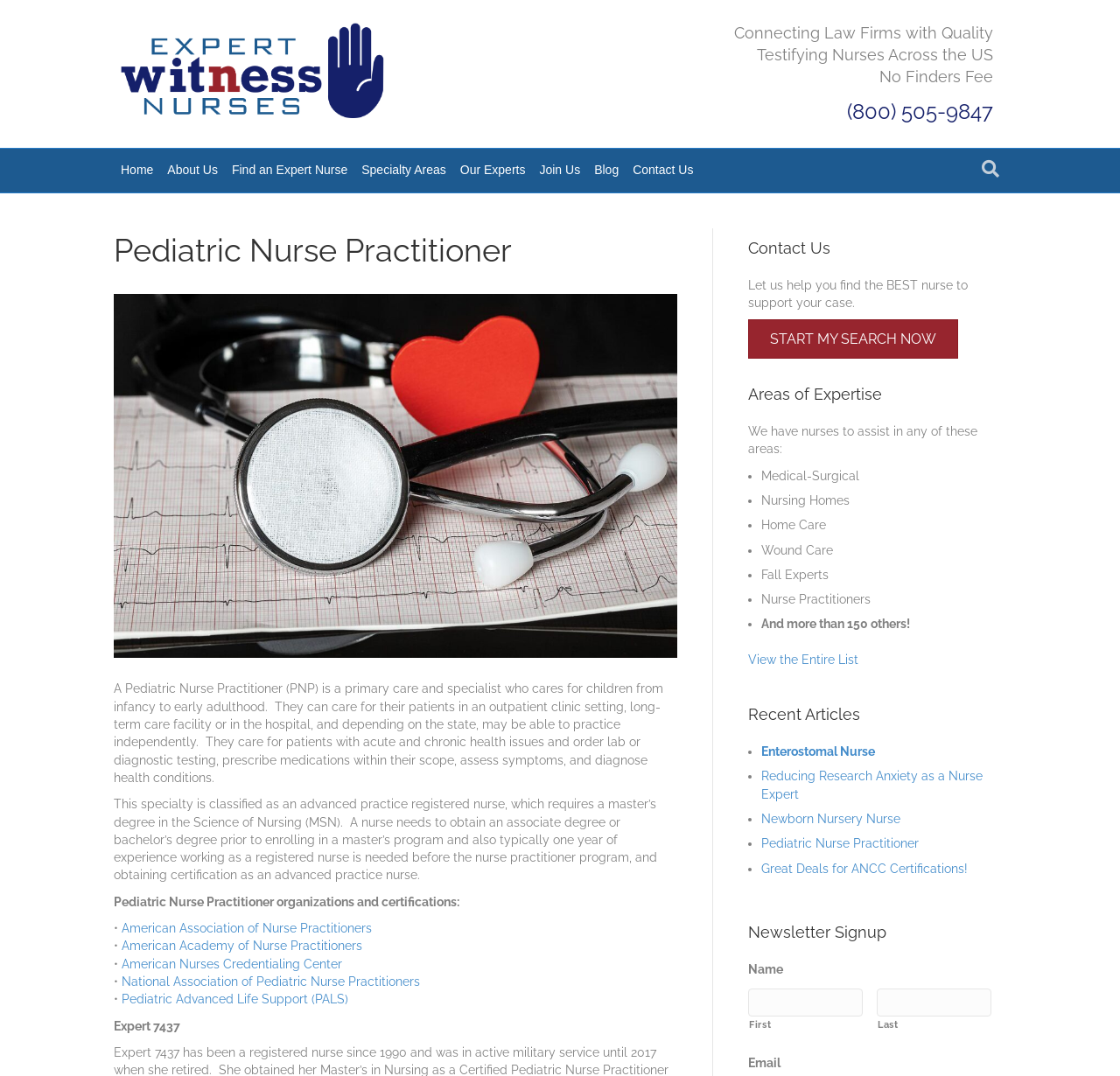Please specify the coordinates of the bounding box for the element that should be clicked to carry out this instruction: "View the entire list of areas of expertise". The coordinates must be four float numbers between 0 and 1, formatted as [left, top, right, bottom].

[0.668, 0.606, 0.766, 0.619]